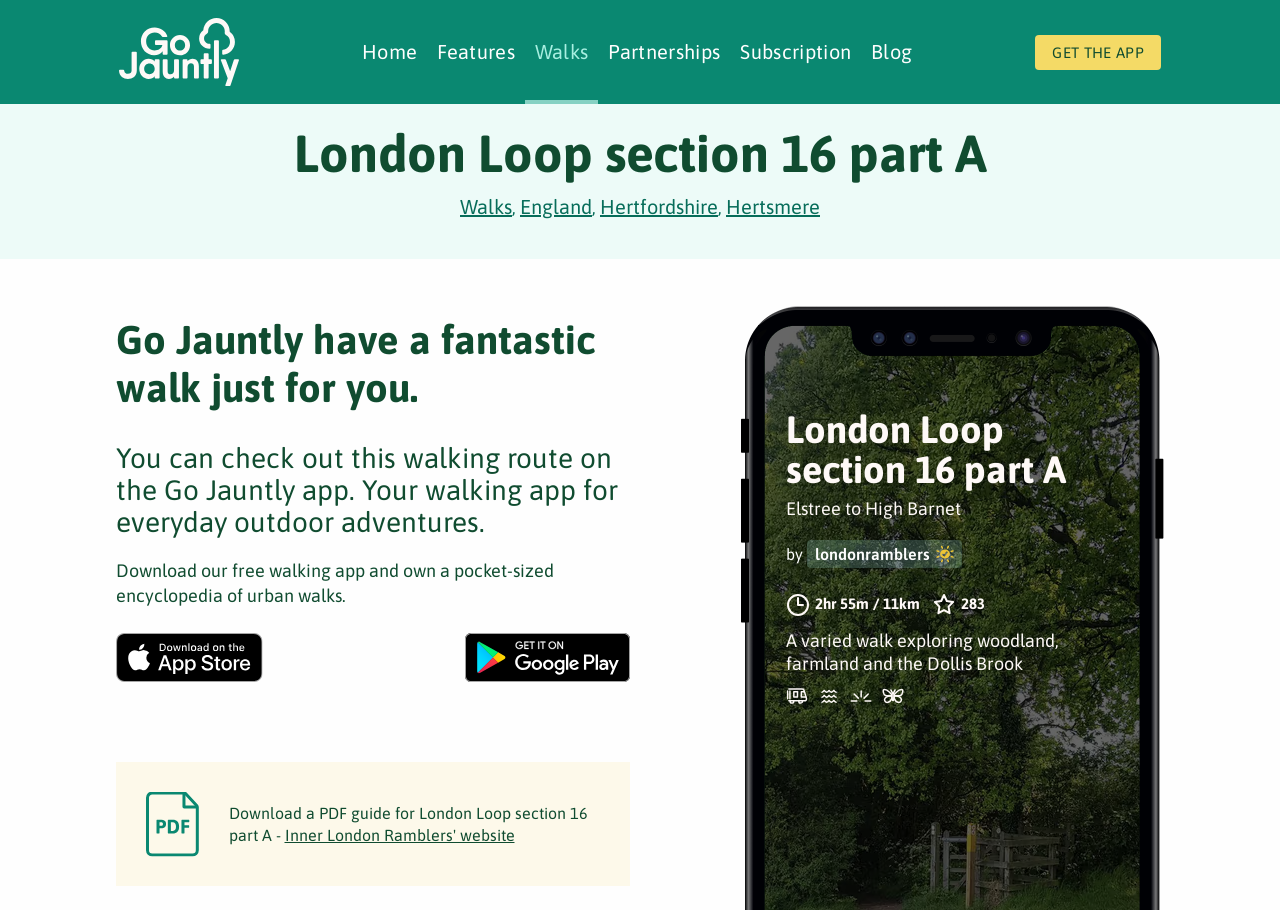Identify the bounding box coordinates of the region that should be clicked to execute the following instruction: "Download the app from the App Store".

[0.09, 0.696, 0.205, 0.75]